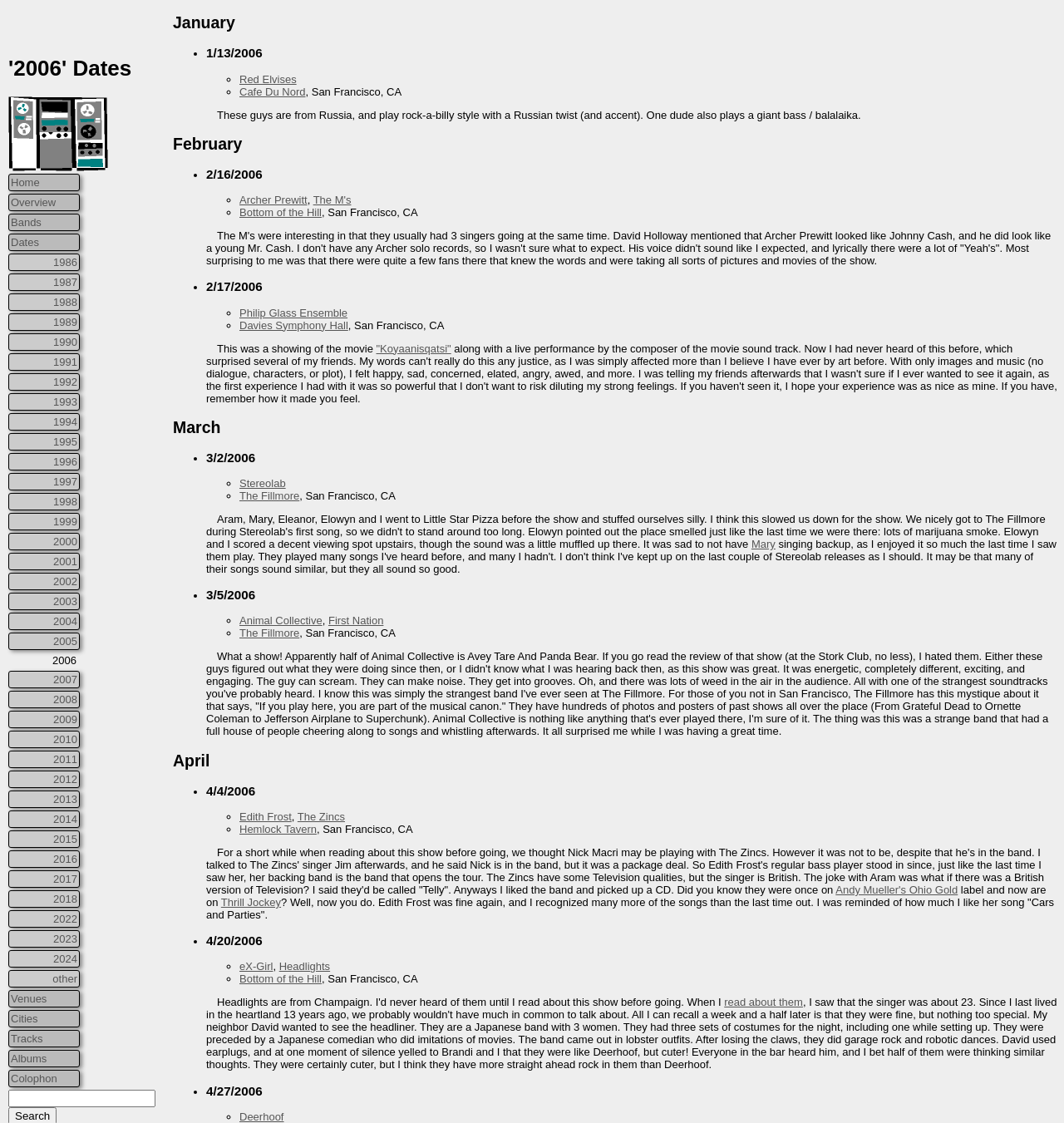Locate the coordinates of the bounding box for the clickable region that fulfills this instruction: "Go to the 'Venues' page".

[0.008, 0.881, 0.075, 0.897]